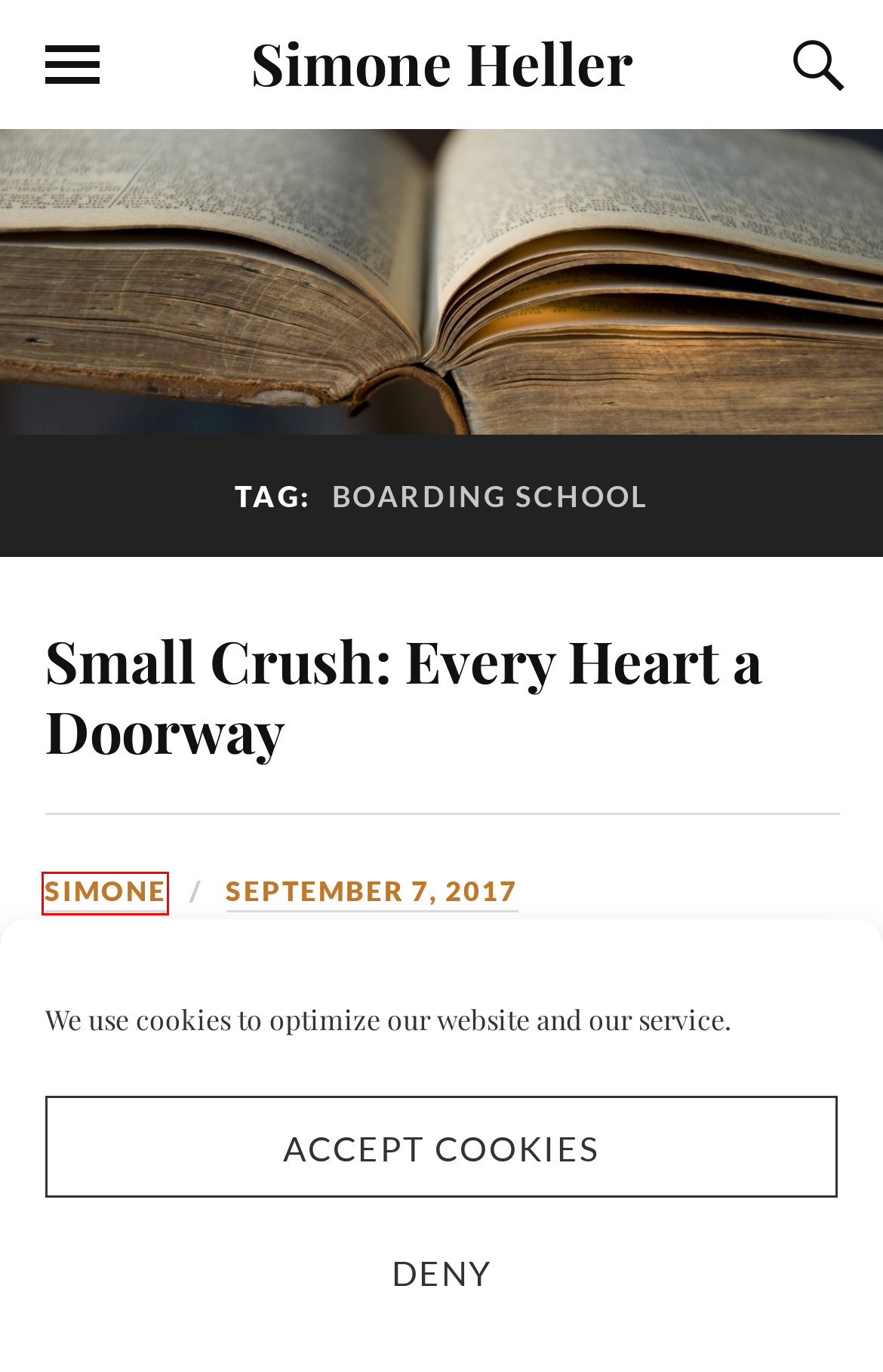Examine the screenshot of a webpage with a red bounding box around an element. Then, select the webpage description that best represents the new page after clicking the highlighted element. Here are the descriptions:
A. Simone Heller – astray in worlds and words.
B. Small Crush: Every Heart a Doorway – Simone Heller
C. Impressum – Simone Heller
D. Blog Tool, Publishing Platform, and CMS – WordPress.org
E. New short story: Forever the Forest – Simone Heller
F. Simone – Simone Heller
G. Privacy Policy – Simone Heller
H. Entry #1: The Musicality of Language with Eugenia Triantafyllou – Simone Heller

F